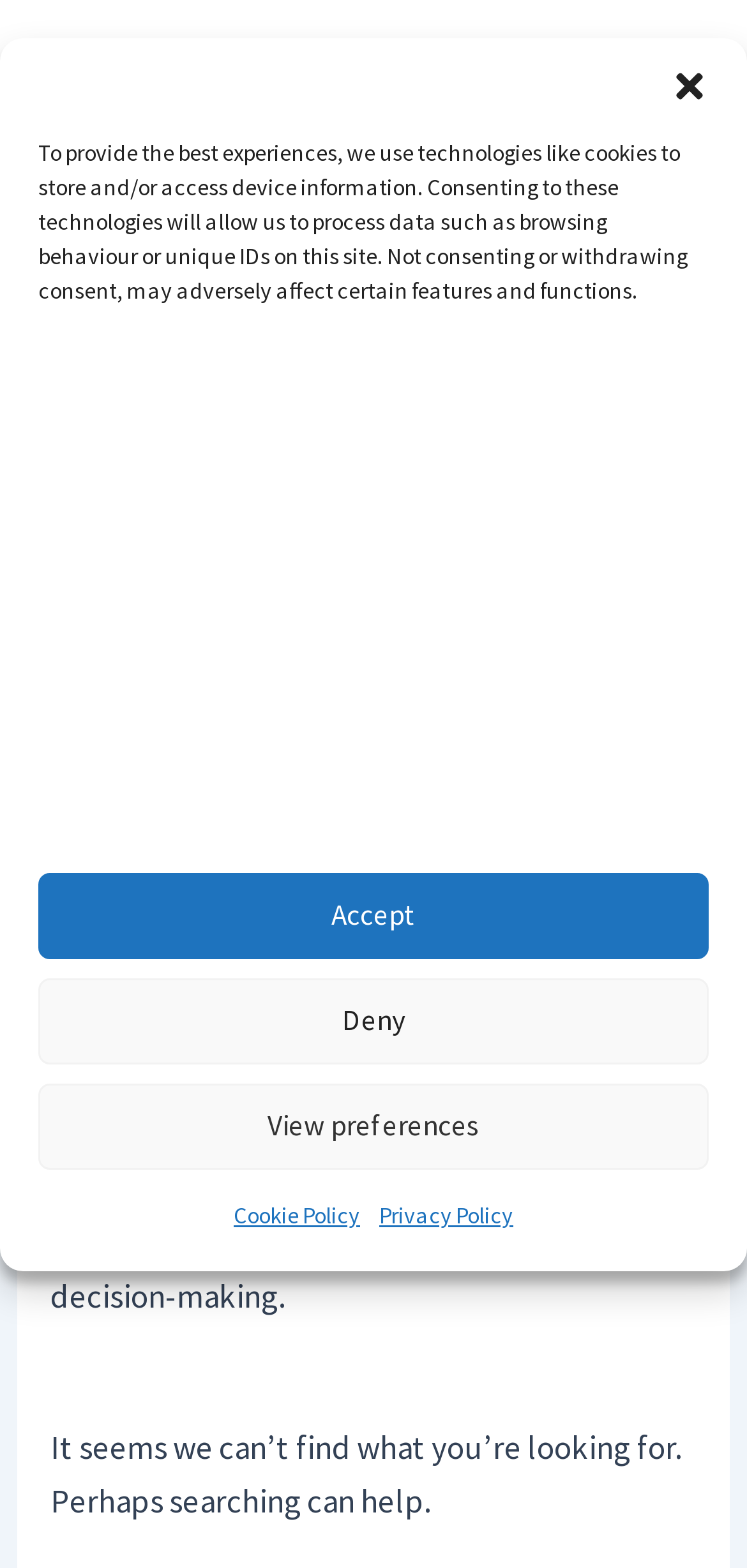How many links are there in the breadcrumbs navigation?
By examining the image, provide a one-word or phrase answer.

1